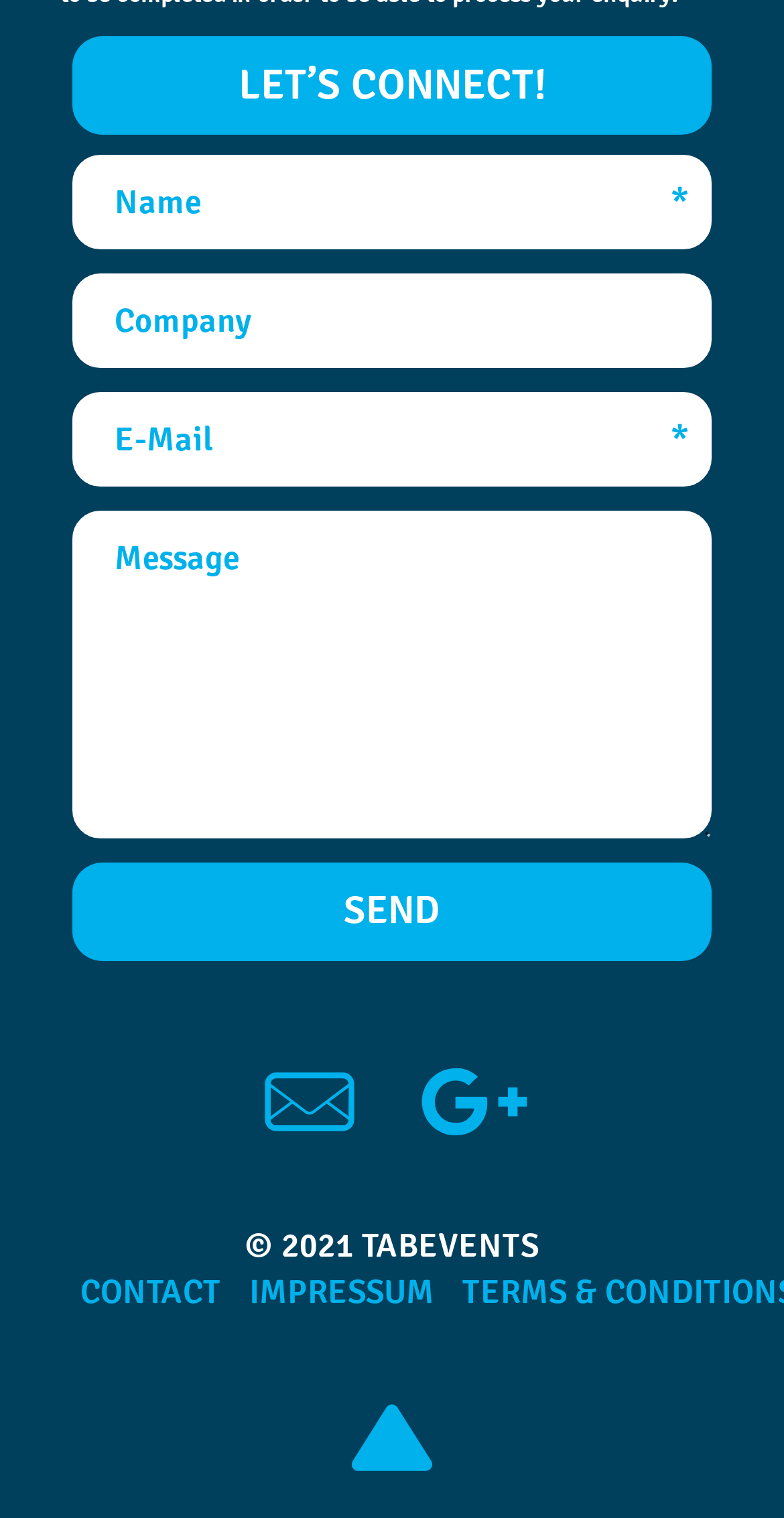Highlight the bounding box coordinates of the element that should be clicked to carry out the following instruction: "Type a message". The coordinates must be given as four float numbers ranging from 0 to 1, i.e., [left, top, right, bottom].

[0.092, 0.336, 0.908, 0.552]